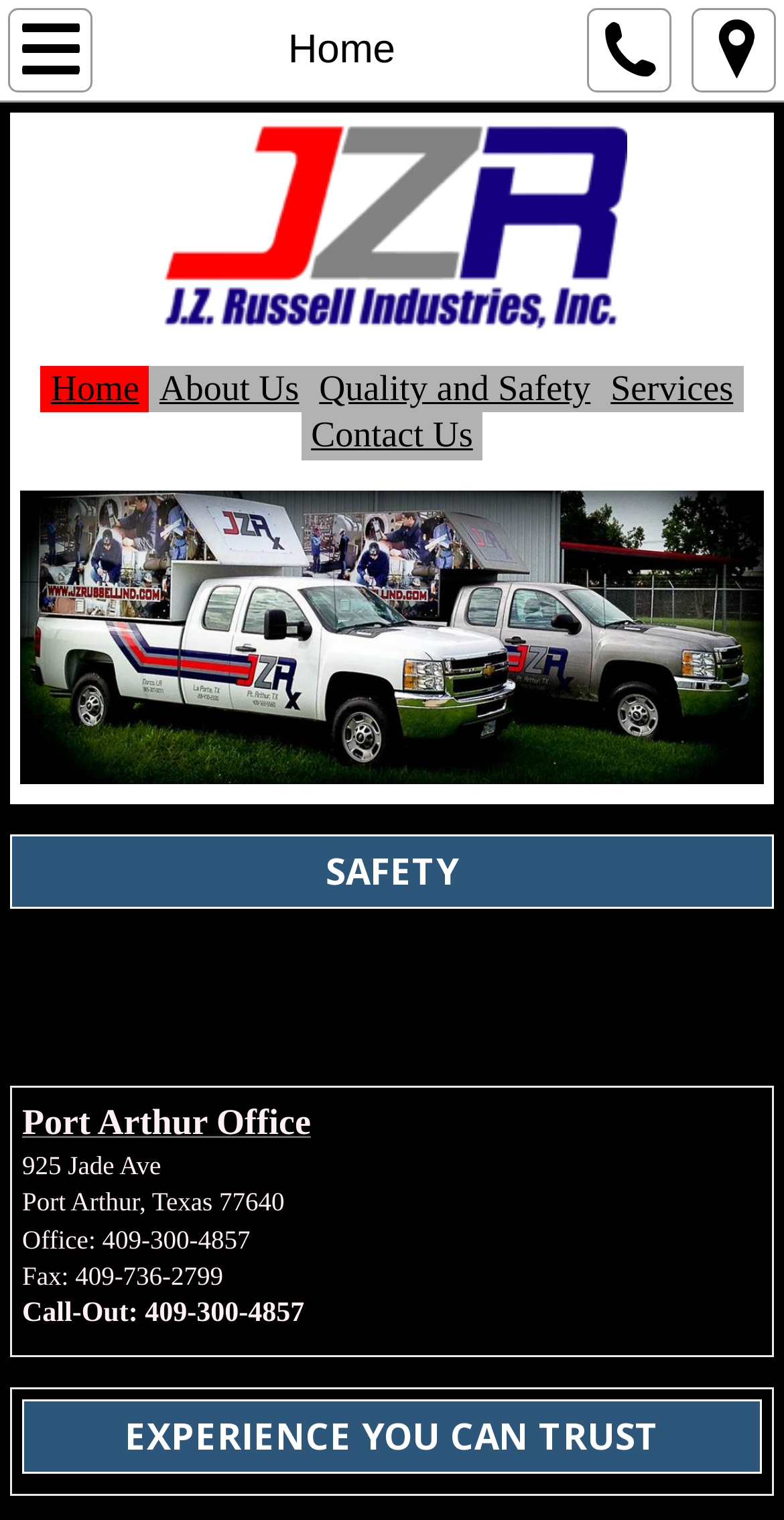Determine the bounding box coordinates for the element that should be clicked to follow this instruction: "View Contact Us information". The coordinates should be given as four float numbers between 0 and 1, in the format [left, top, right, bottom].

[0.384, 0.272, 0.616, 0.303]